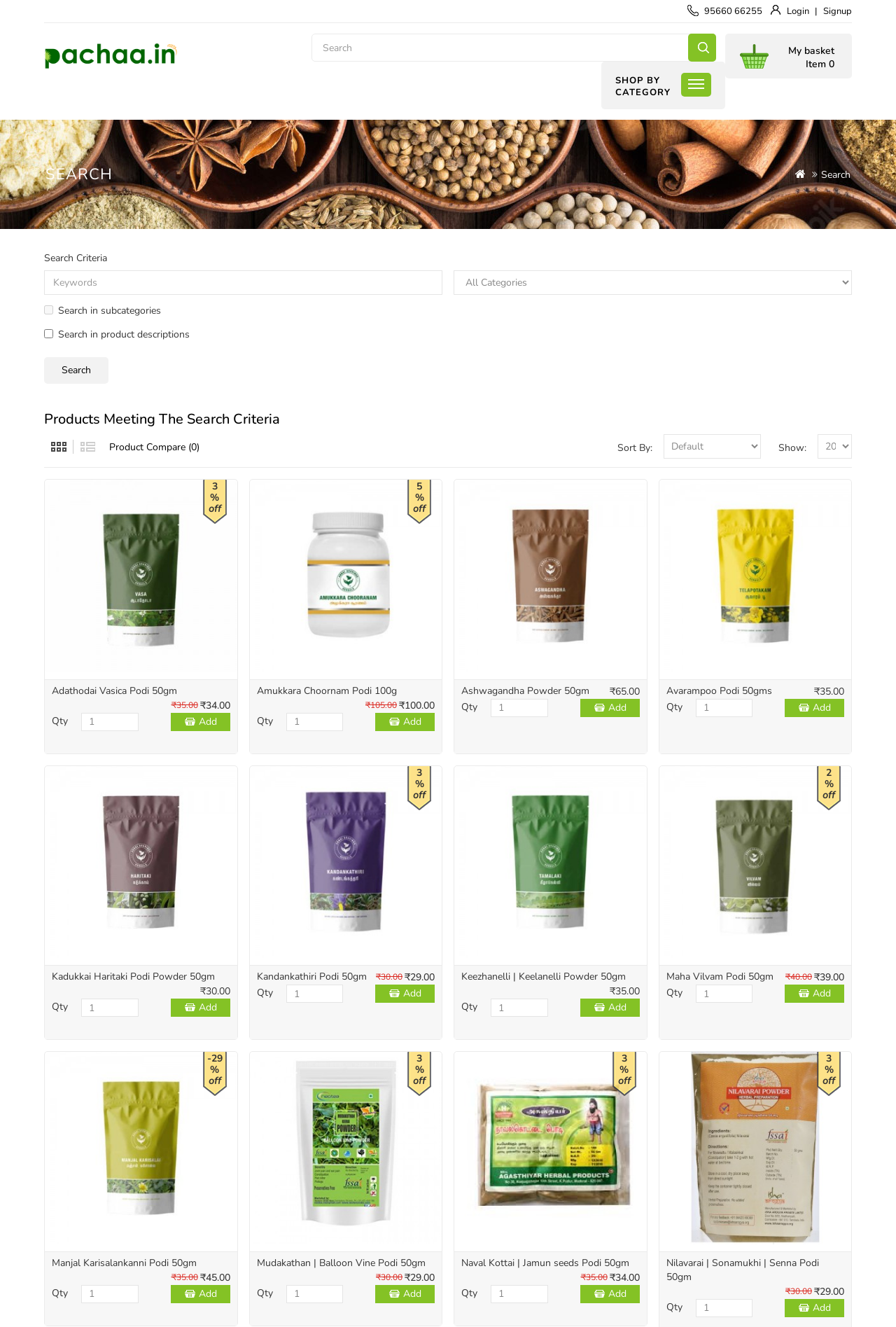Please determine the bounding box coordinates of the section I need to click to accomplish this instruction: "View product details of Adathodai Vasica Podi 50gm".

[0.05, 0.362, 0.264, 0.506]